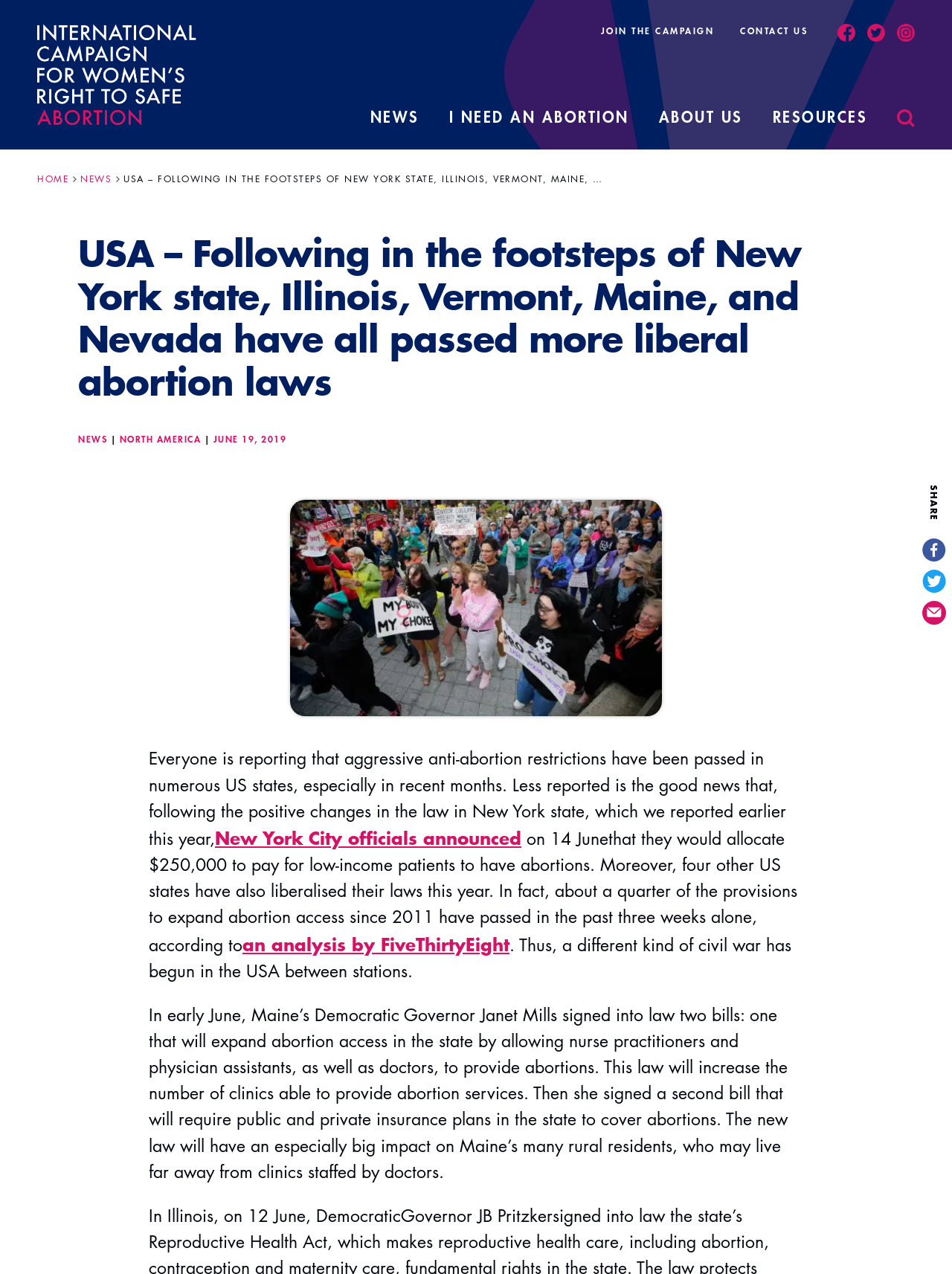Provide your answer in a single word or phrase: 
What is the focus of the article in the main content area?

Changes in US abortion laws